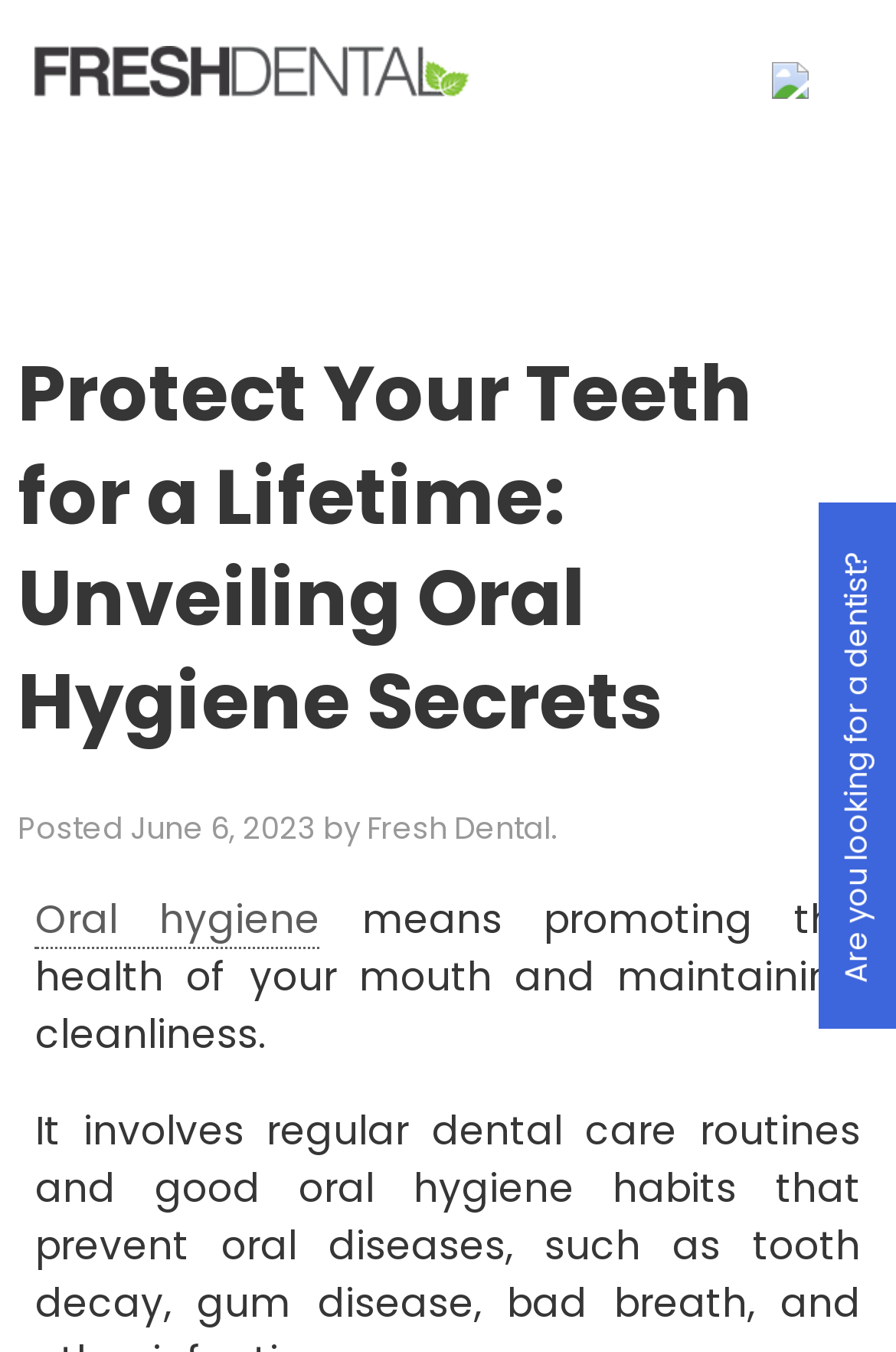Use one word or a short phrase to answer the question provided: 
What is the date of the latest article?

June 6, 2023